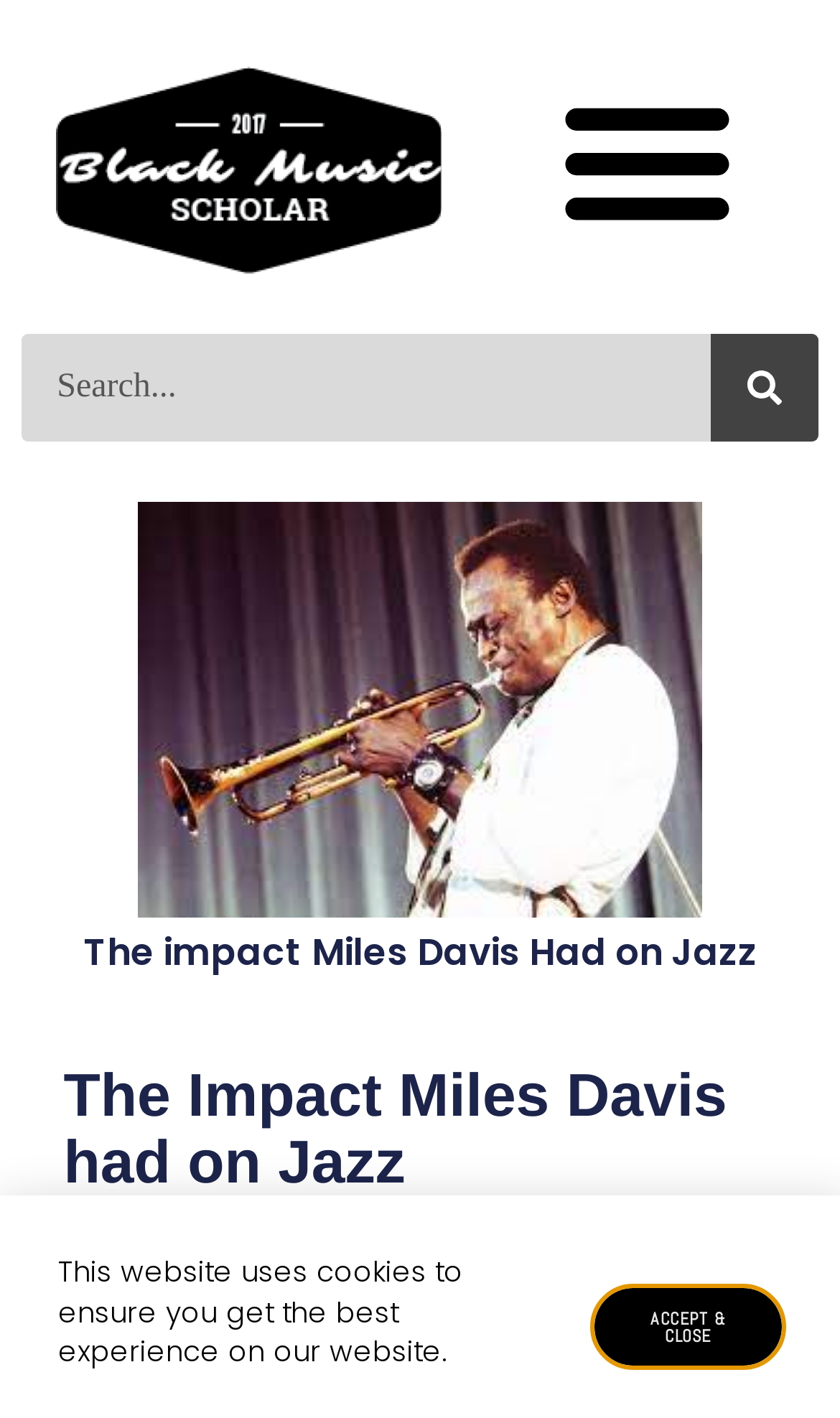How many headings are there on this webpage?
By examining the image, provide a one-word or phrase answer.

4